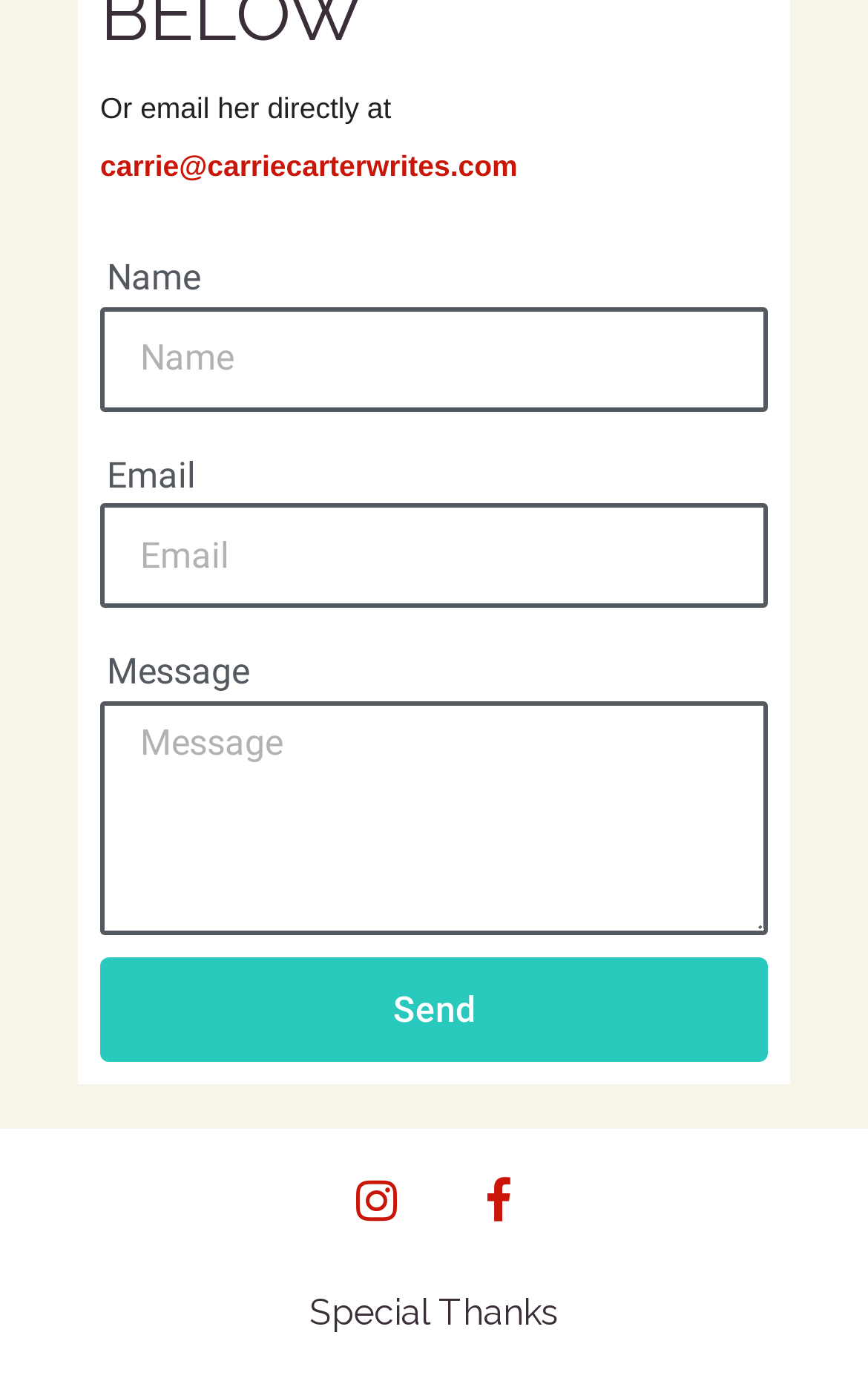Determine the bounding box coordinates of the region that needs to be clicked to achieve the task: "Type your email".

[0.115, 0.363, 0.885, 0.439]